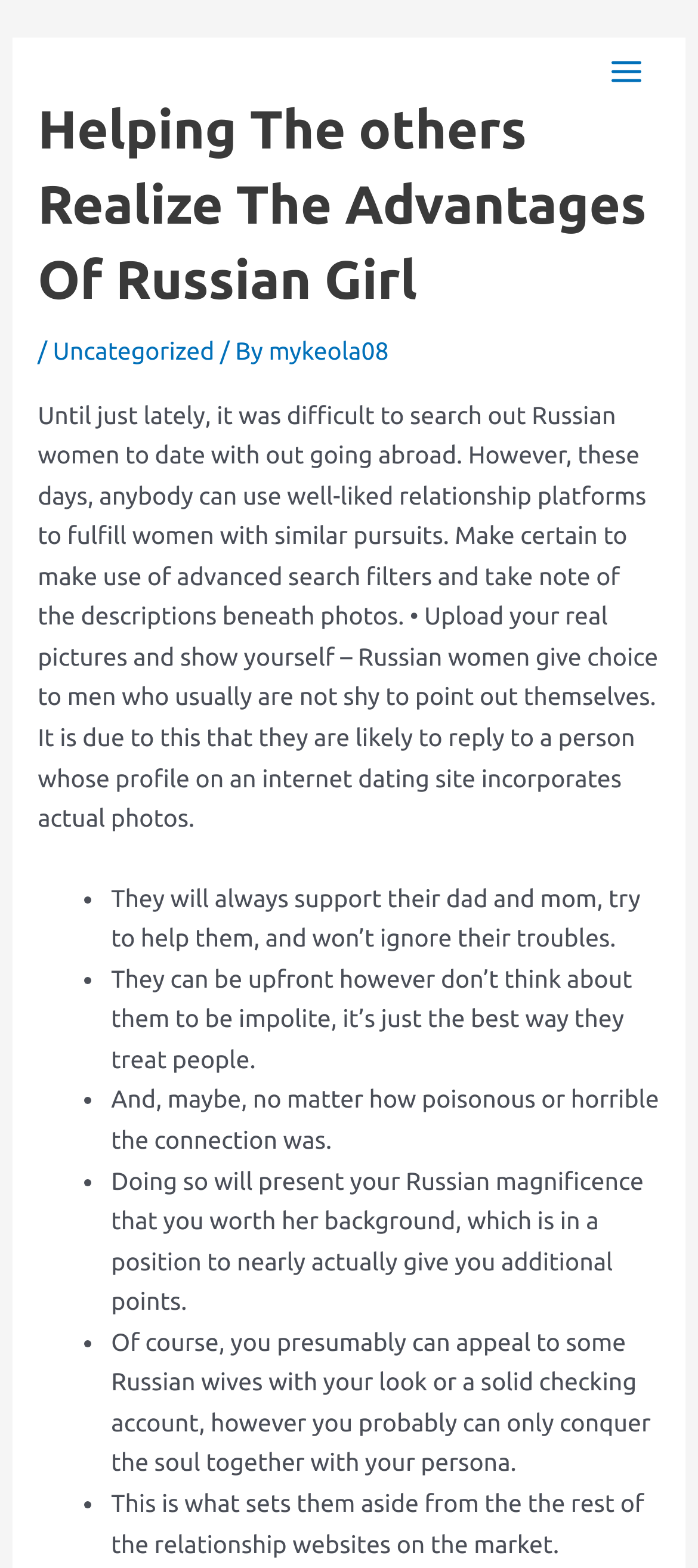What are some characteristics of Russian girls?
Carefully analyze the image and provide a thorough answer to the question.

The webpage mentions that Russian girls are supportive of their parents and will try to help them, and they can be upfront but not impolite, which is just their way of treating people.